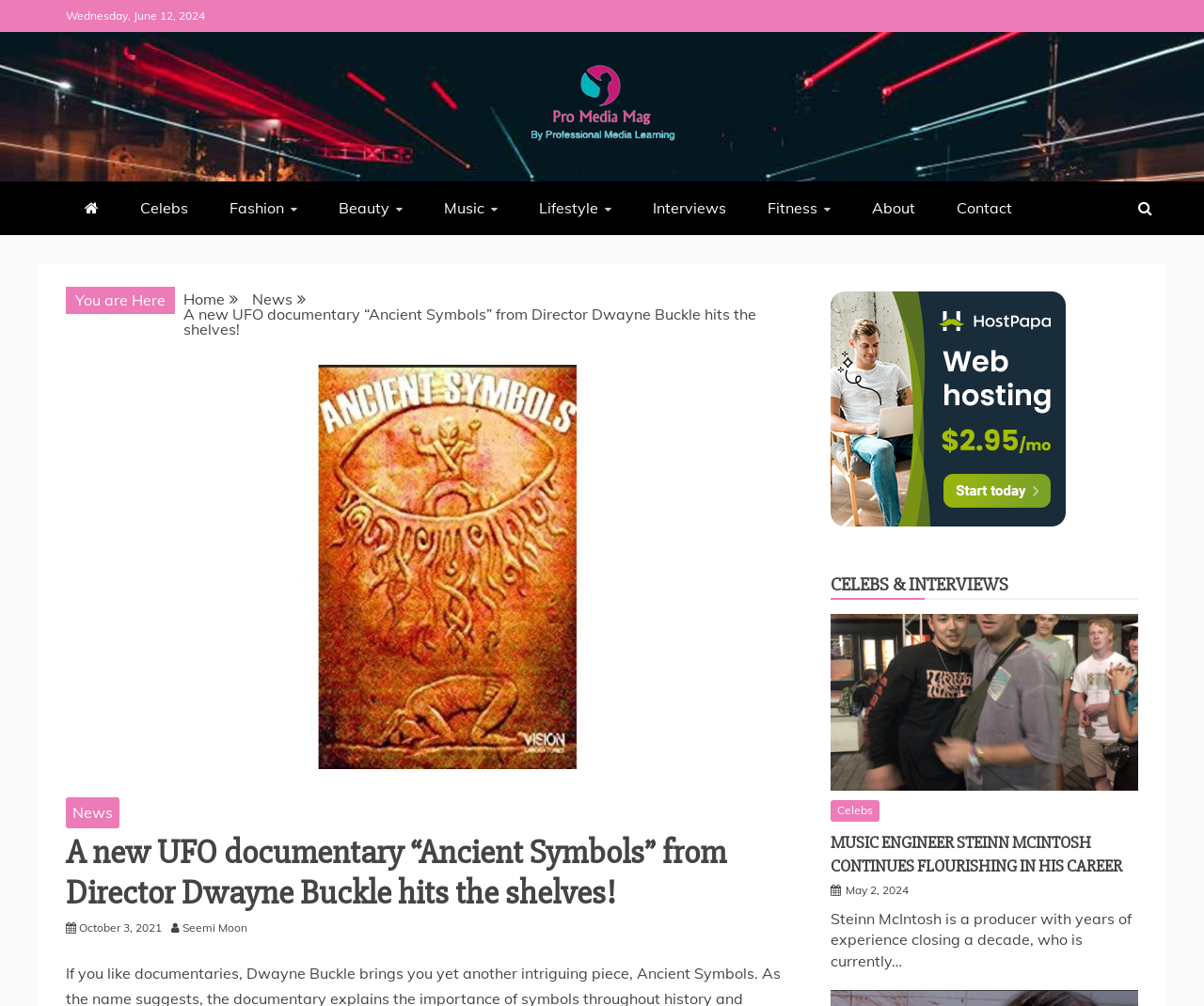Please find the bounding box coordinates of the element's region to be clicked to carry out this instruction: "Check the 'MUSIC ENGINEER STEINN MCINTOSH CONTINUES FLOURISHING IN HIS CAREER' article".

[0.69, 0.827, 0.932, 0.871]